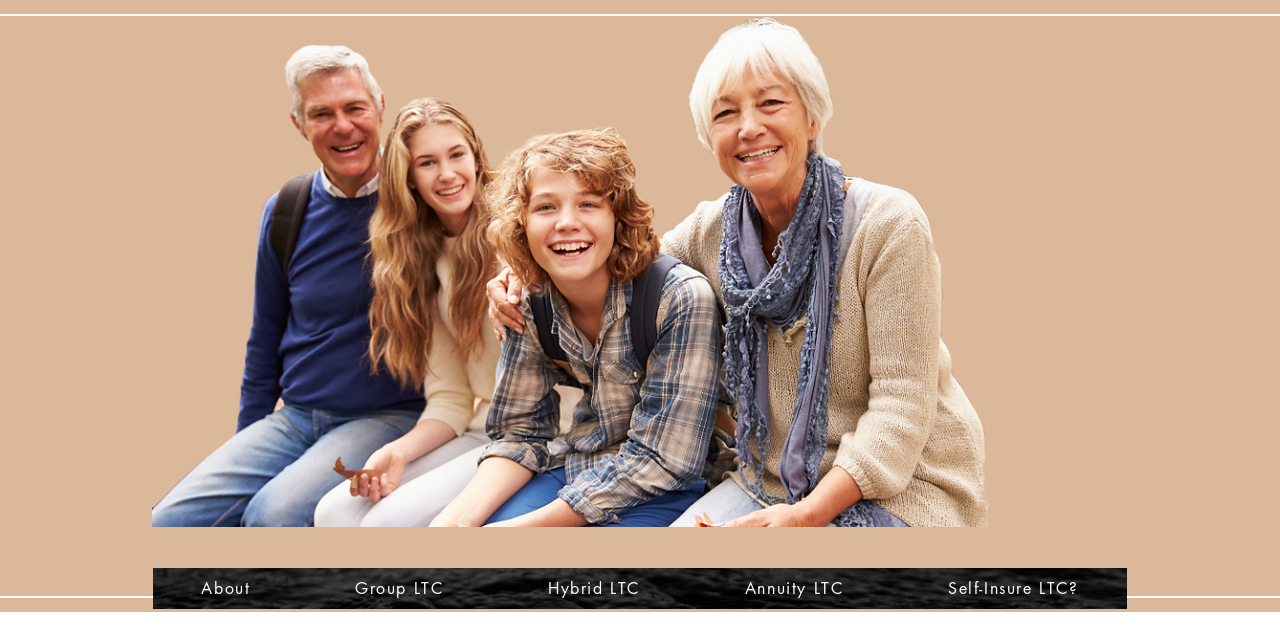What is the main topic of this webpage?
Please give a detailed and elaborate answer to the question.

Based on the webpage's structure and content, it appears to be focused on providing information and resources related to Medicare plans, with various links to specific types of plans and services.